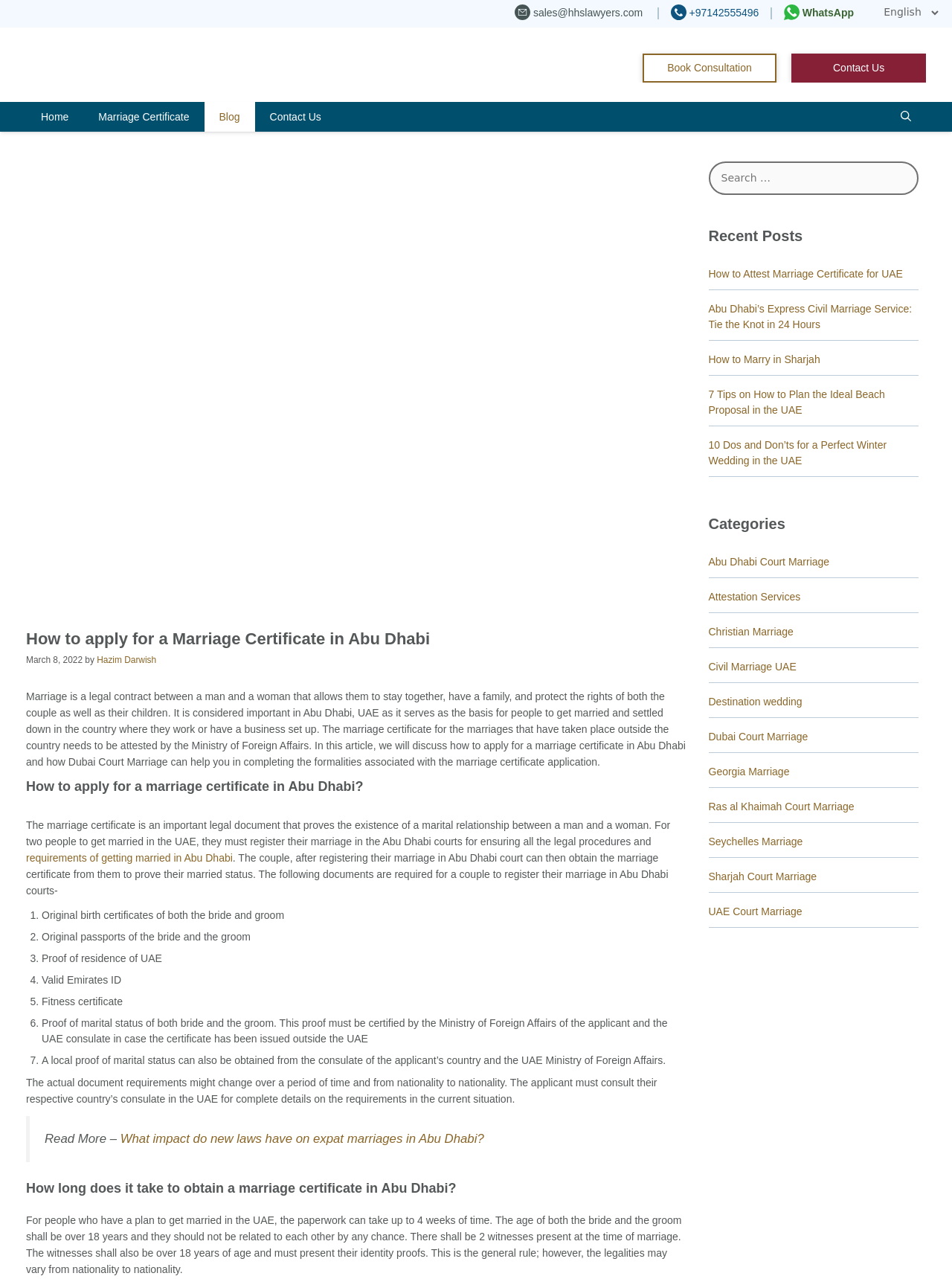What is the minimum age requirement for getting married in Abu Dhabi?
Carefully analyze the image and provide a thorough answer to the question.

According to the webpage, the age of both the bride and the groom shall be over 18 years, and they should not be related to each other by any chance.